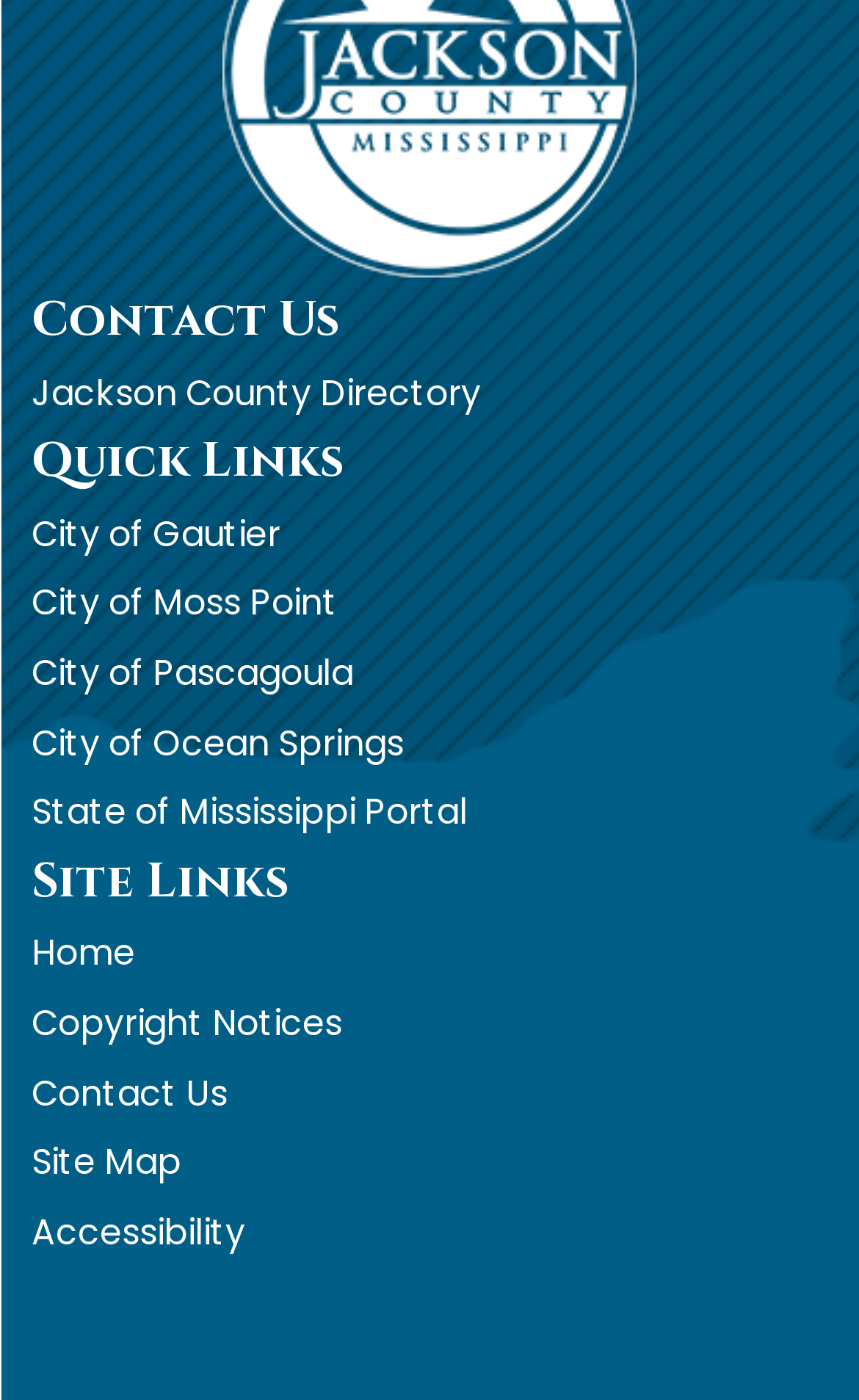Is there a link to the 'City of Ocean Springs'?
Based on the content of the image, thoroughly explain and answer the question.

In the 'Quick Links' region, I found a link with the text 'City of Ocean Springs' at coordinates [0.037, 0.512, 0.47, 0.548]. This confirms that there is a link to the 'City of Ocean Springs'.